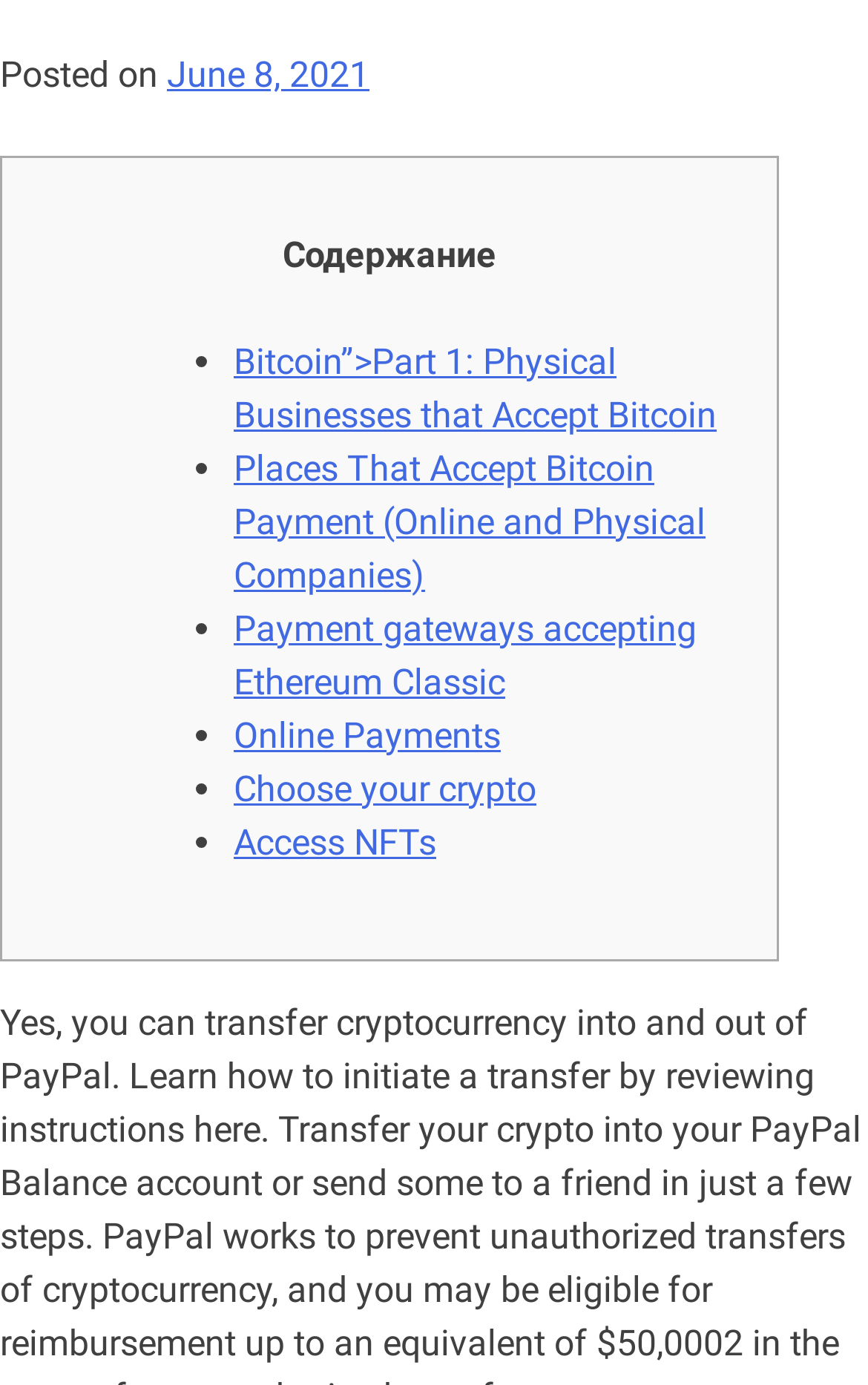Locate the bounding box coordinates of the UI element described by: "Choose your crypto". Provide the coordinates as four float numbers between 0 and 1, formatted as [left, top, right, bottom].

[0.269, 0.554, 0.618, 0.585]